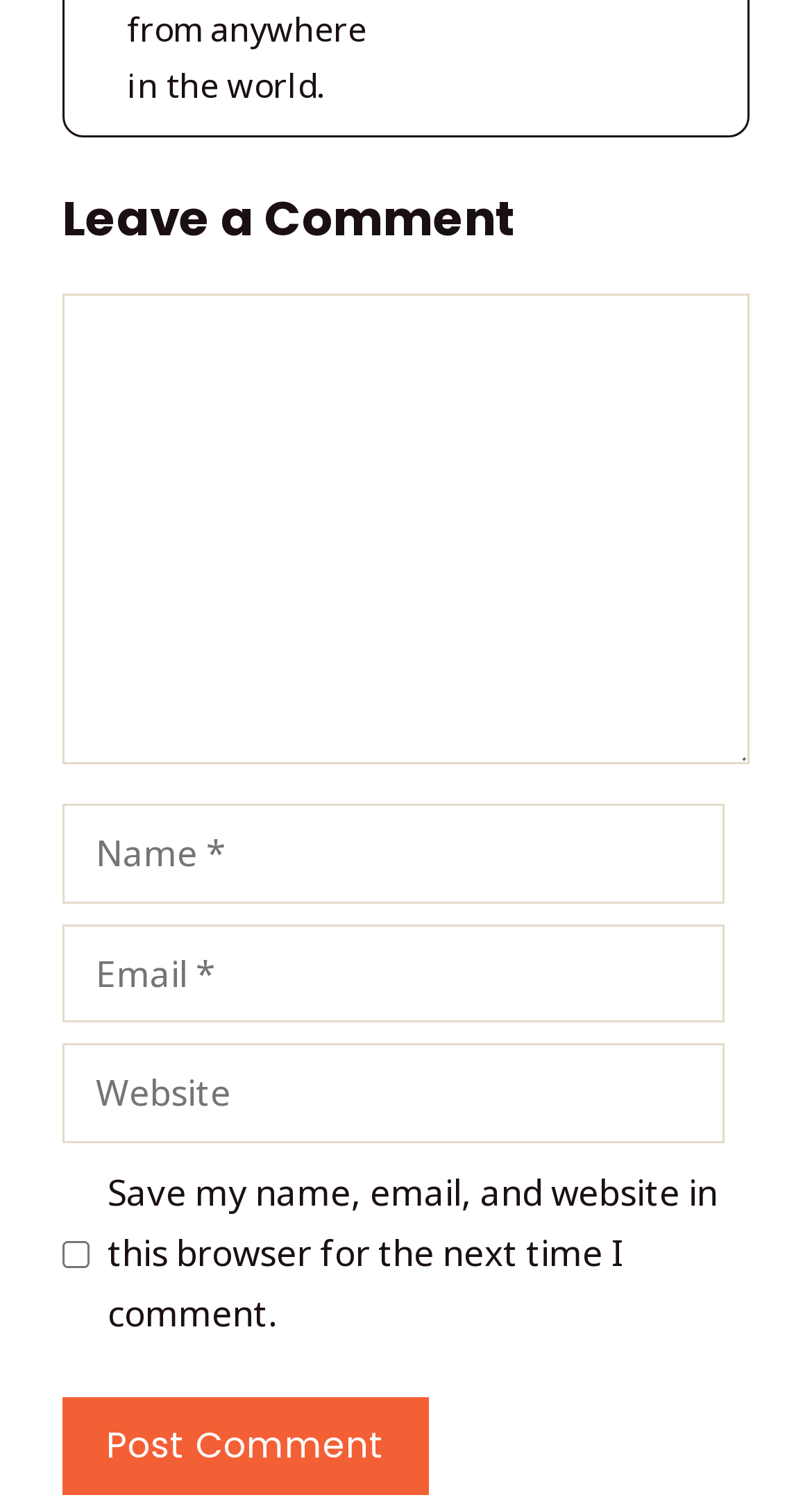Please find the bounding box coordinates (top-left x, top-left y, bottom-right x, bottom-right y) in the screenshot for the UI element described as follows: parent_node: Comment name="url" placeholder="Website"

[0.077, 0.695, 0.892, 0.761]